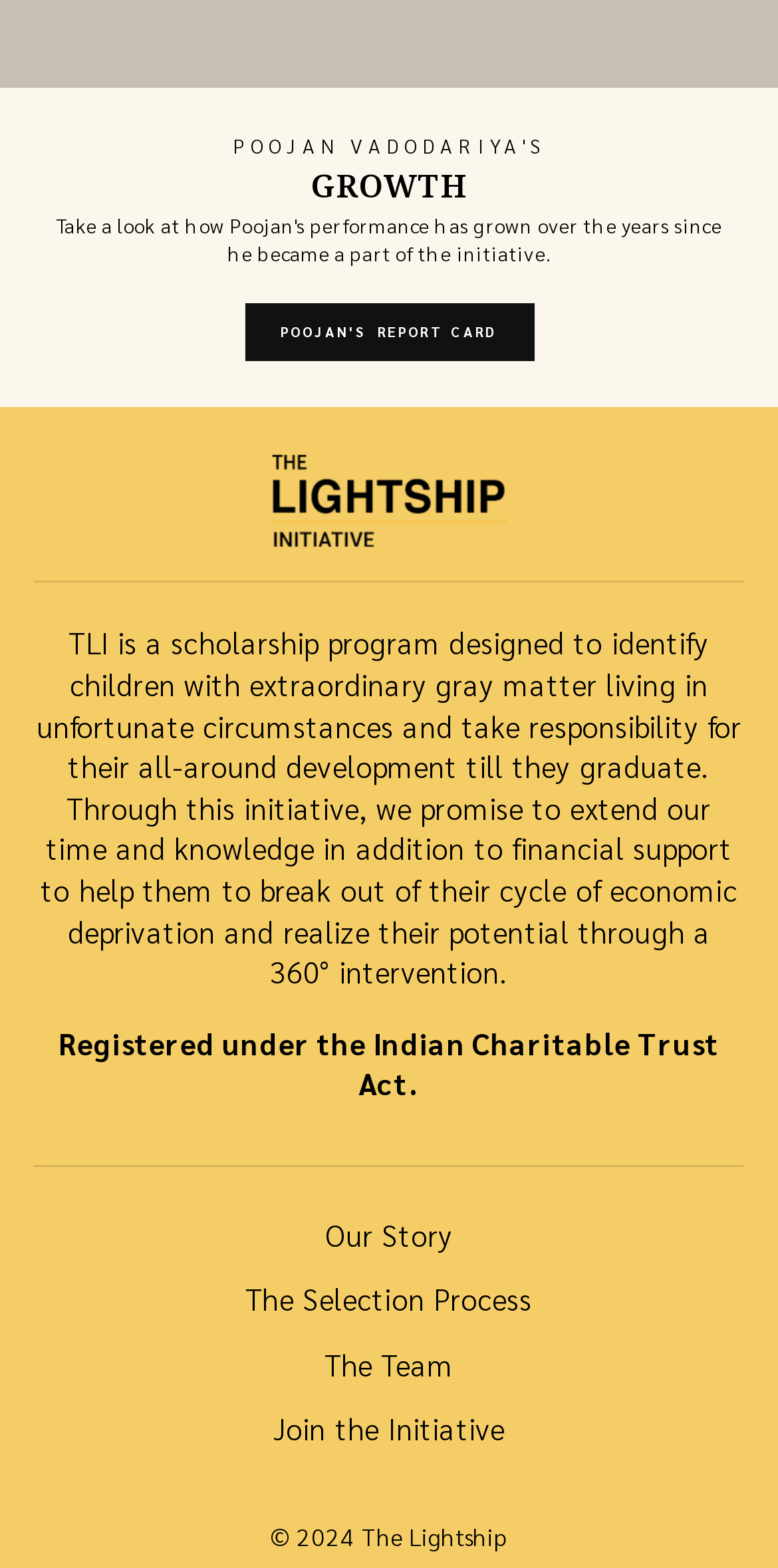What is the year of copyright?
Please answer using one word or phrase, based on the screenshot.

2024